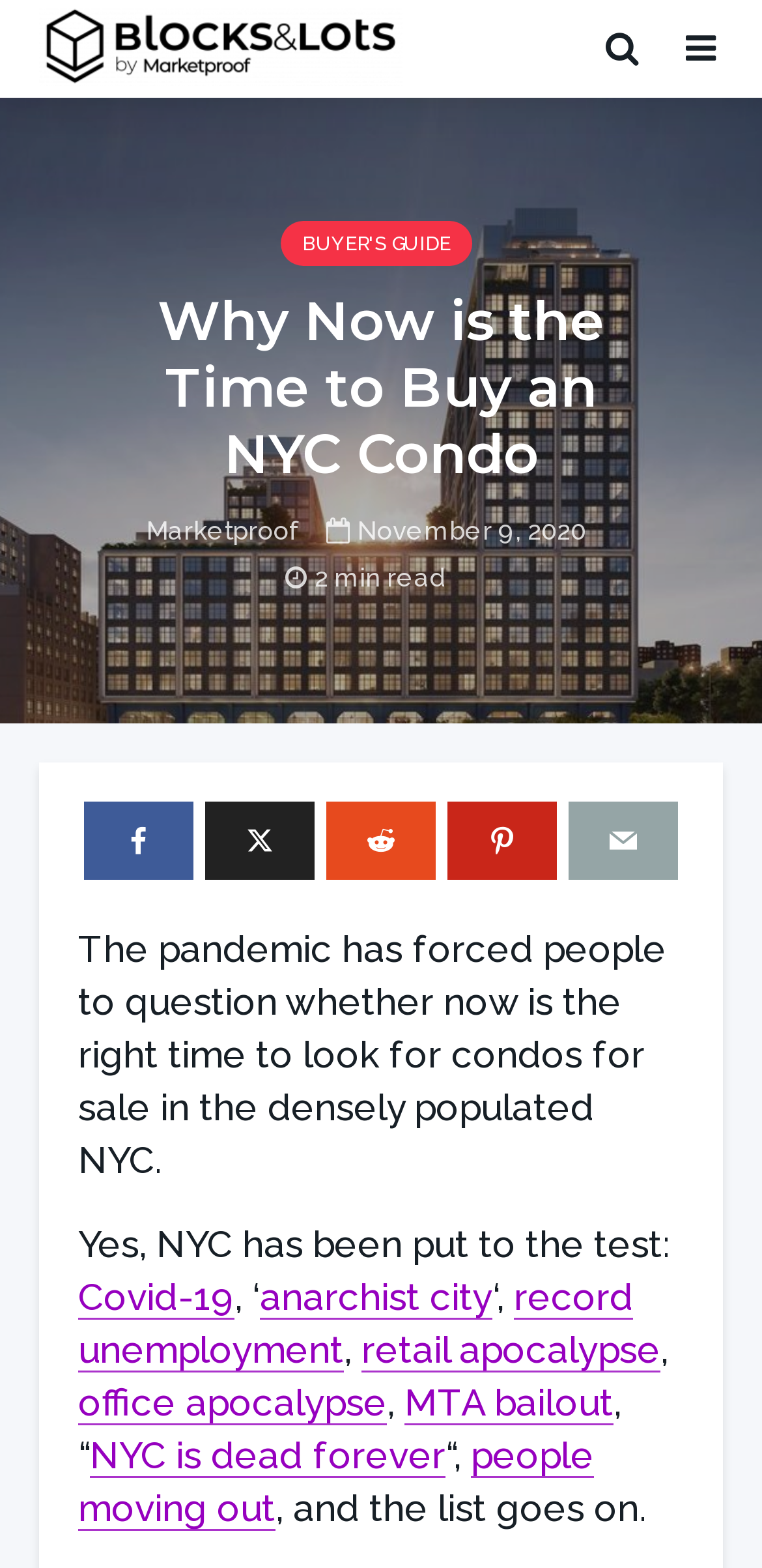Refer to the element description record unemployment and identify the corresponding bounding box in the screenshot. Format the coordinates as (top-left x, top-left y, bottom-right x, bottom-right y) with values in the range of 0 to 1.

[0.103, 0.813, 0.831, 0.875]